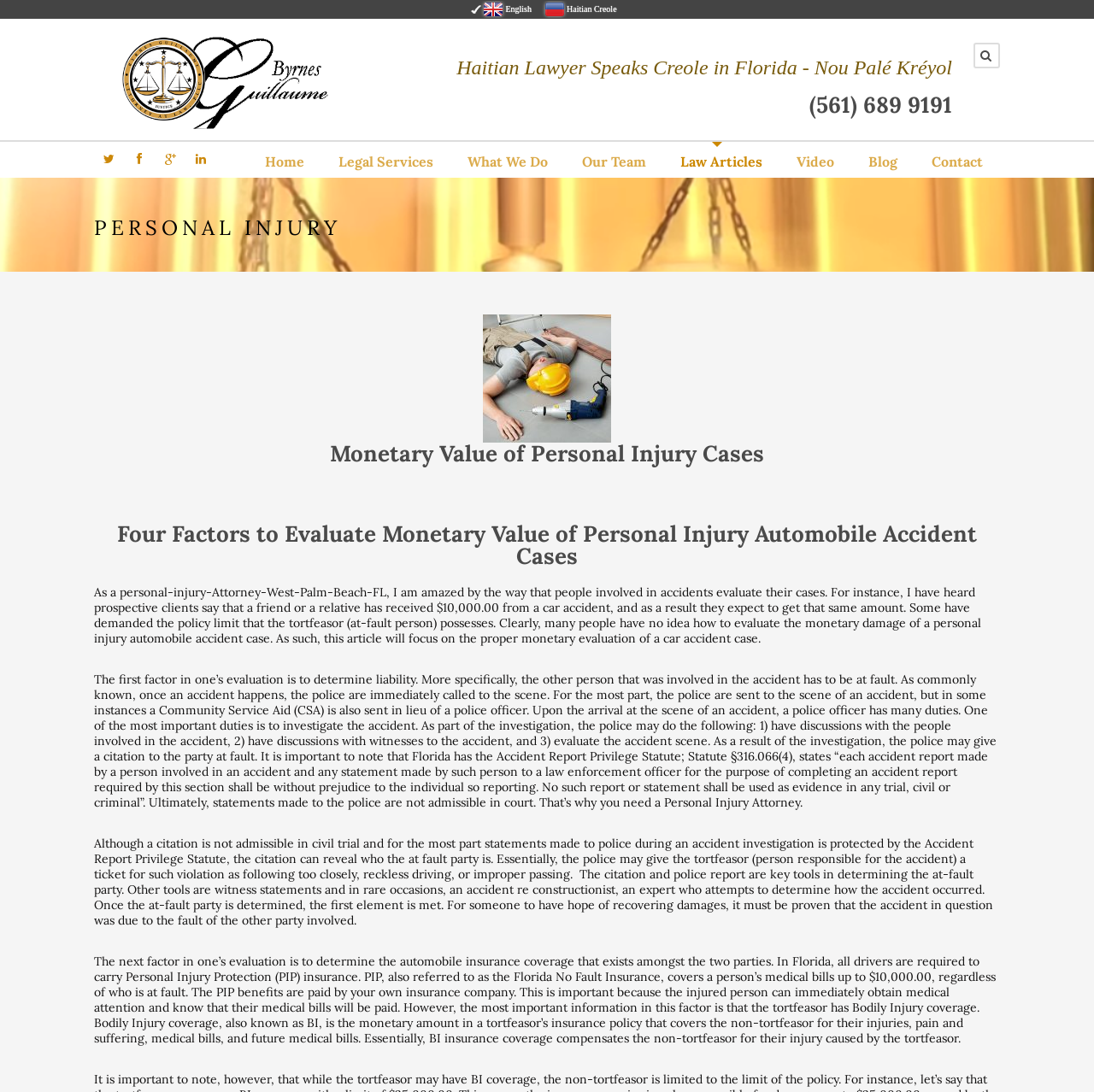Locate the bounding box coordinates of the clickable area needed to fulfill the instruction: "Switch to Haitian Creole".

[0.492, 0.001, 0.57, 0.016]